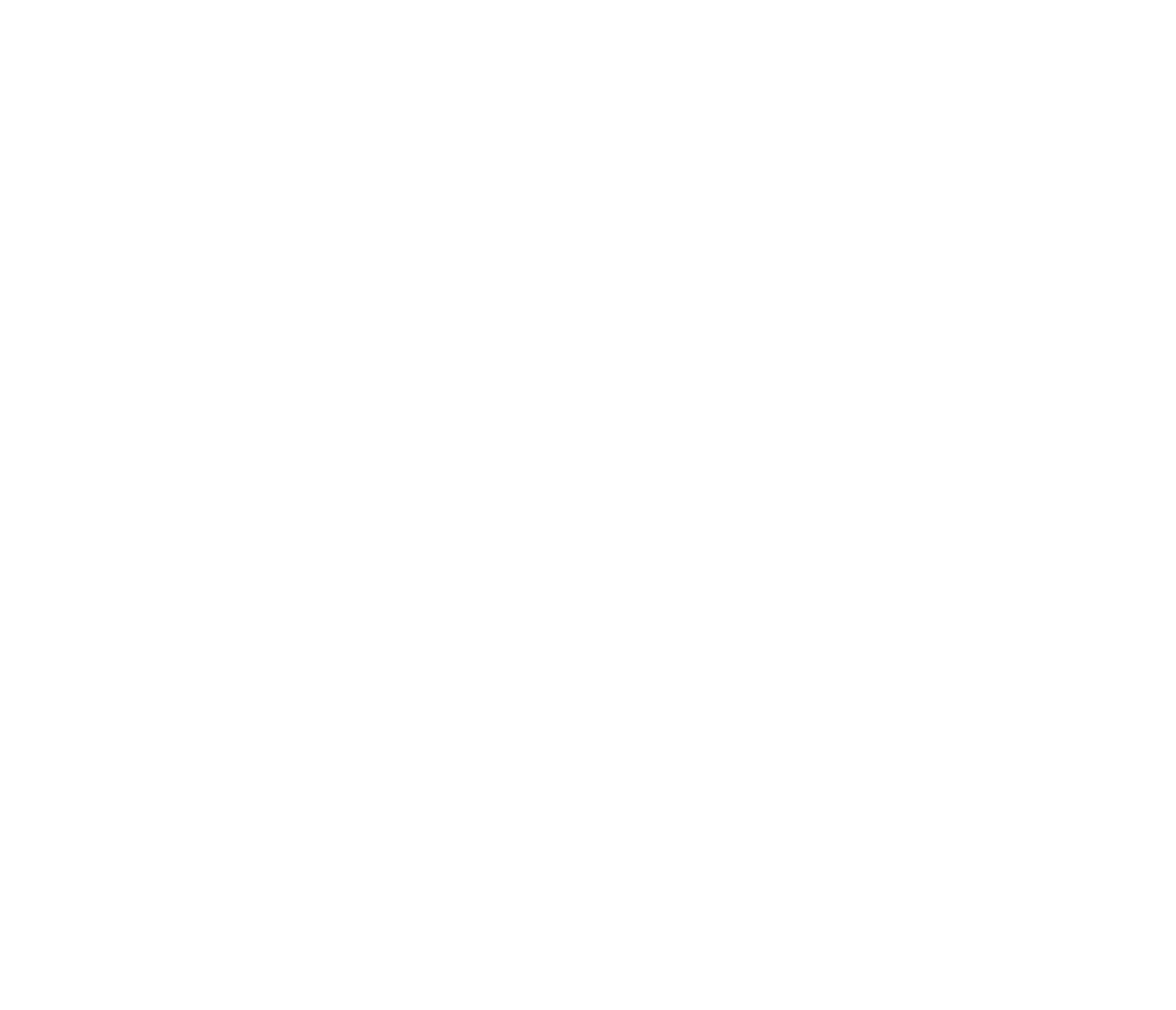Locate the bounding box coordinates of the element that should be clicked to execute the following instruction: "Click on the Plesk link".

[0.527, 0.708, 0.582, 0.735]